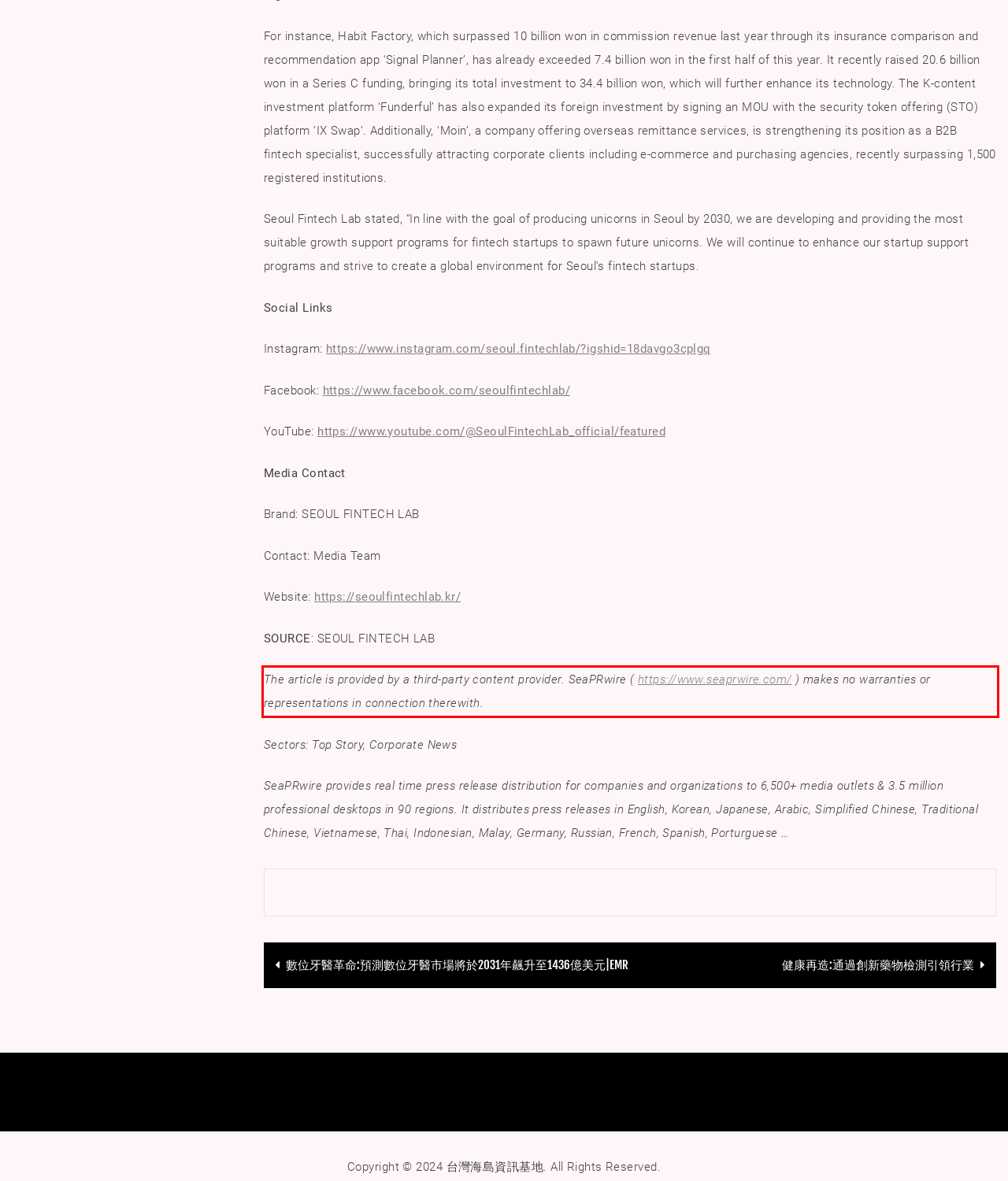Please perform OCR on the text content within the red bounding box that is highlighted in the provided webpage screenshot.

The article is provided by a third-party content provider. SeaPRwire ( https://www.seaprwire.com/ ) makes no warranties or representations in connection therewith.